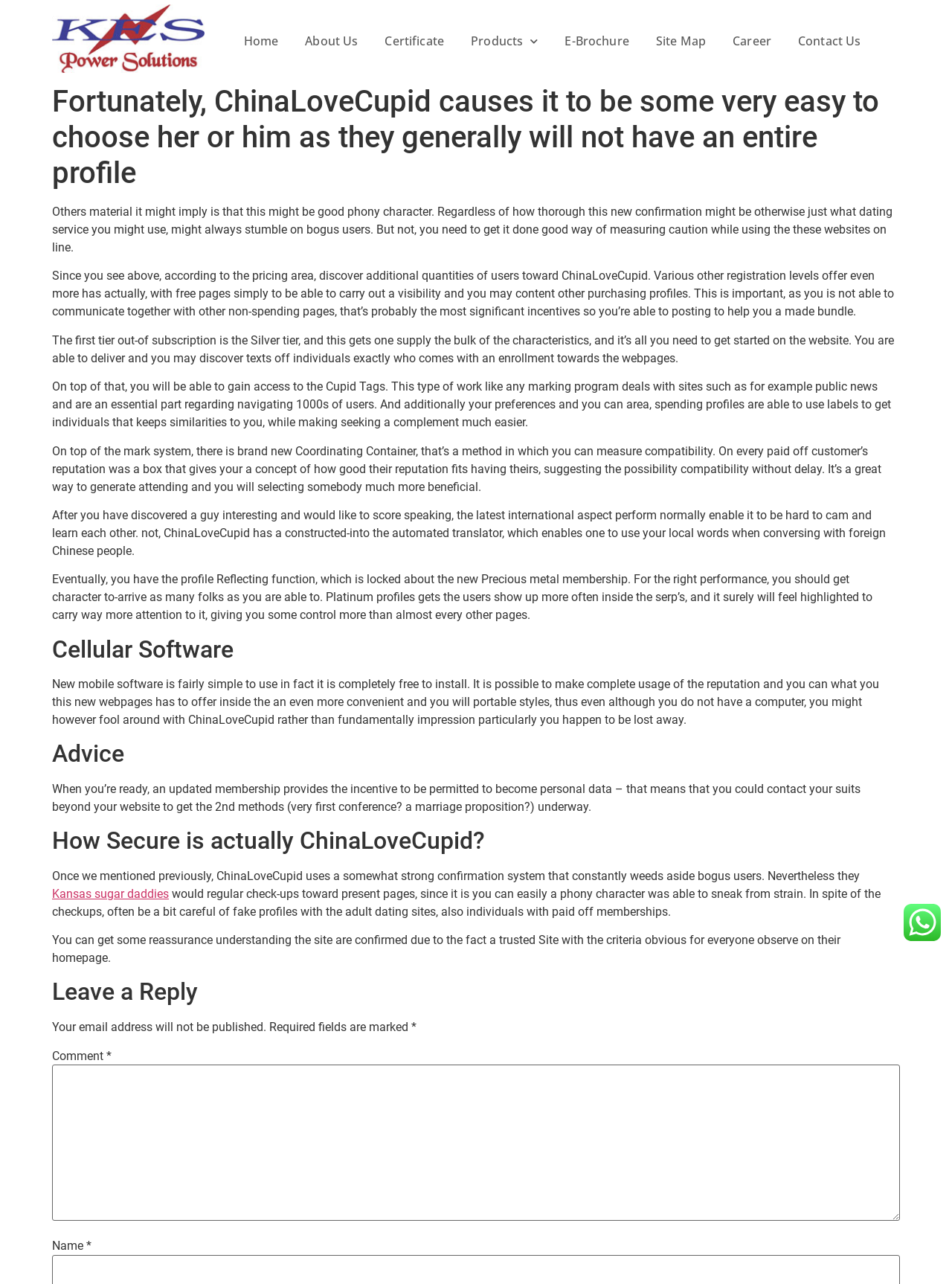Please predict the bounding box coordinates of the element's region where a click is necessary to complete the following instruction: "Enter a comment in the text box". The coordinates should be represented by four float numbers between 0 and 1, i.e., [left, top, right, bottom].

[0.055, 0.829, 0.945, 0.951]